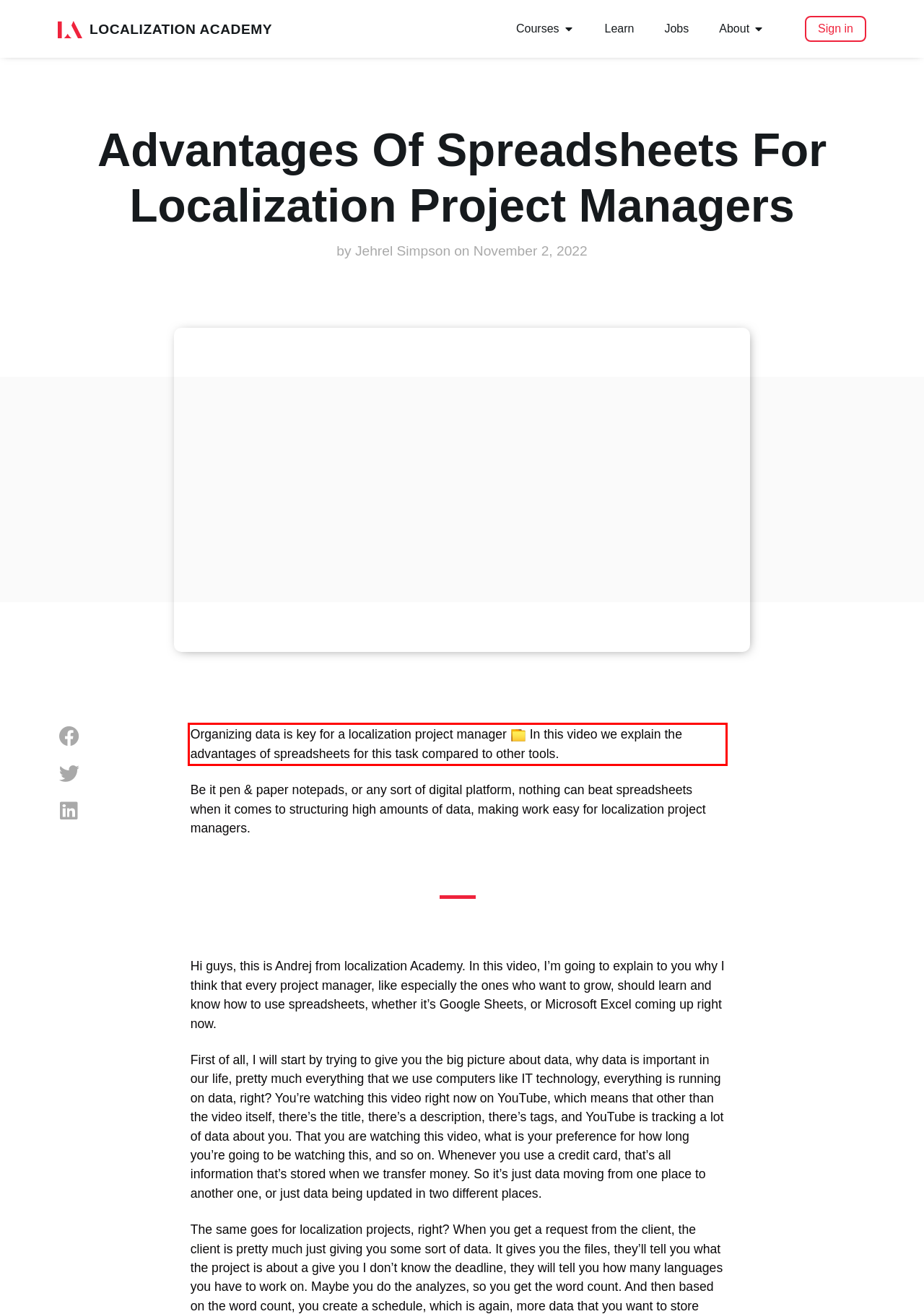Given the screenshot of the webpage, identify the red bounding box, and recognize the text content inside that red bounding box.

Organizing data is key for a localization project manager 📁​ In this video we explain the advantages of spreadsheets for this task compared to other tools.